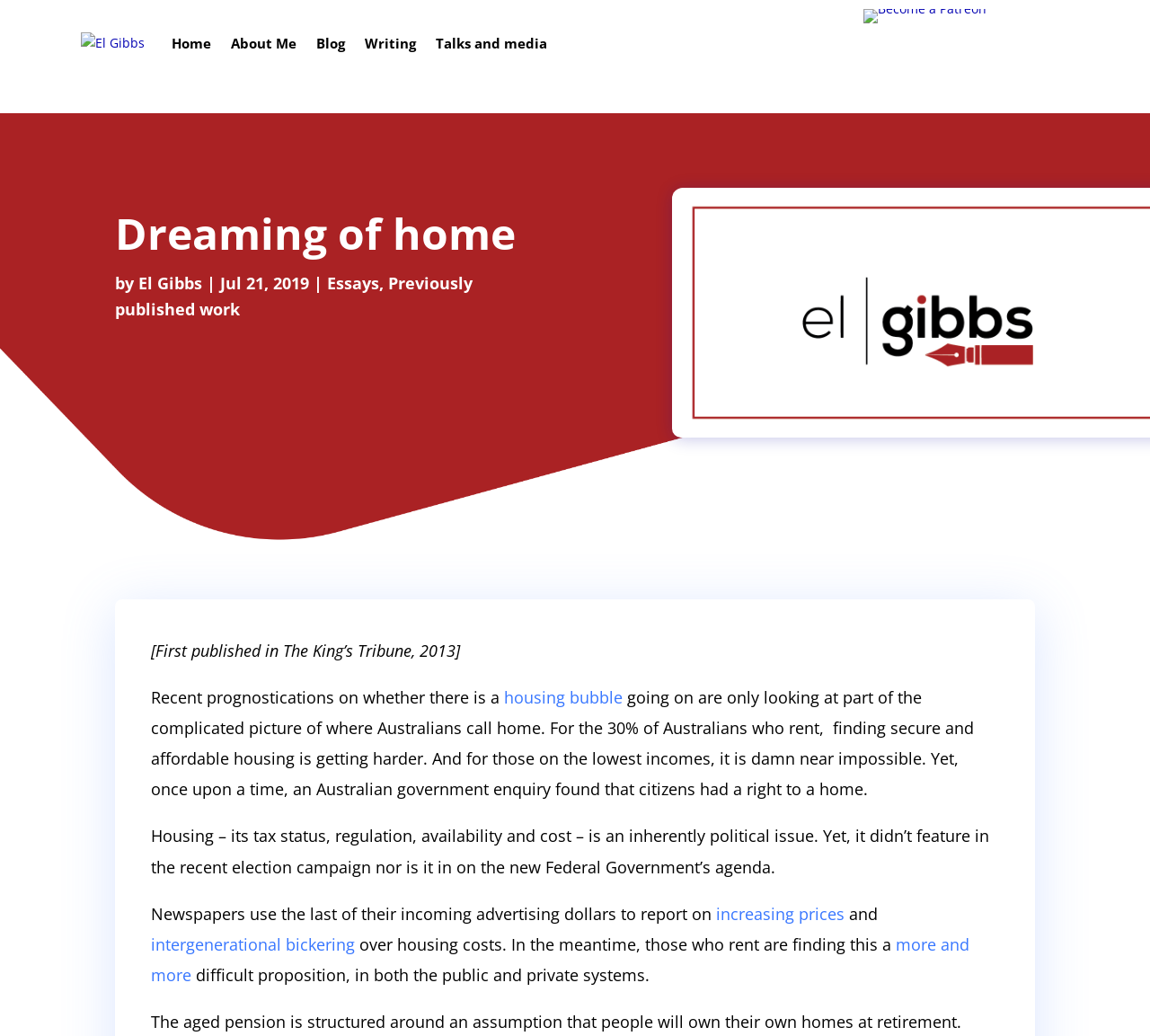Using the information shown in the image, answer the question with as much detail as possible: How many links are there in the main navigation menu?

The main navigation menu can be found at the top of the webpage, and it contains links to 'Home', 'About Me', 'Blog', 'Writing', and 'Talks and media', which makes a total of 5 links.